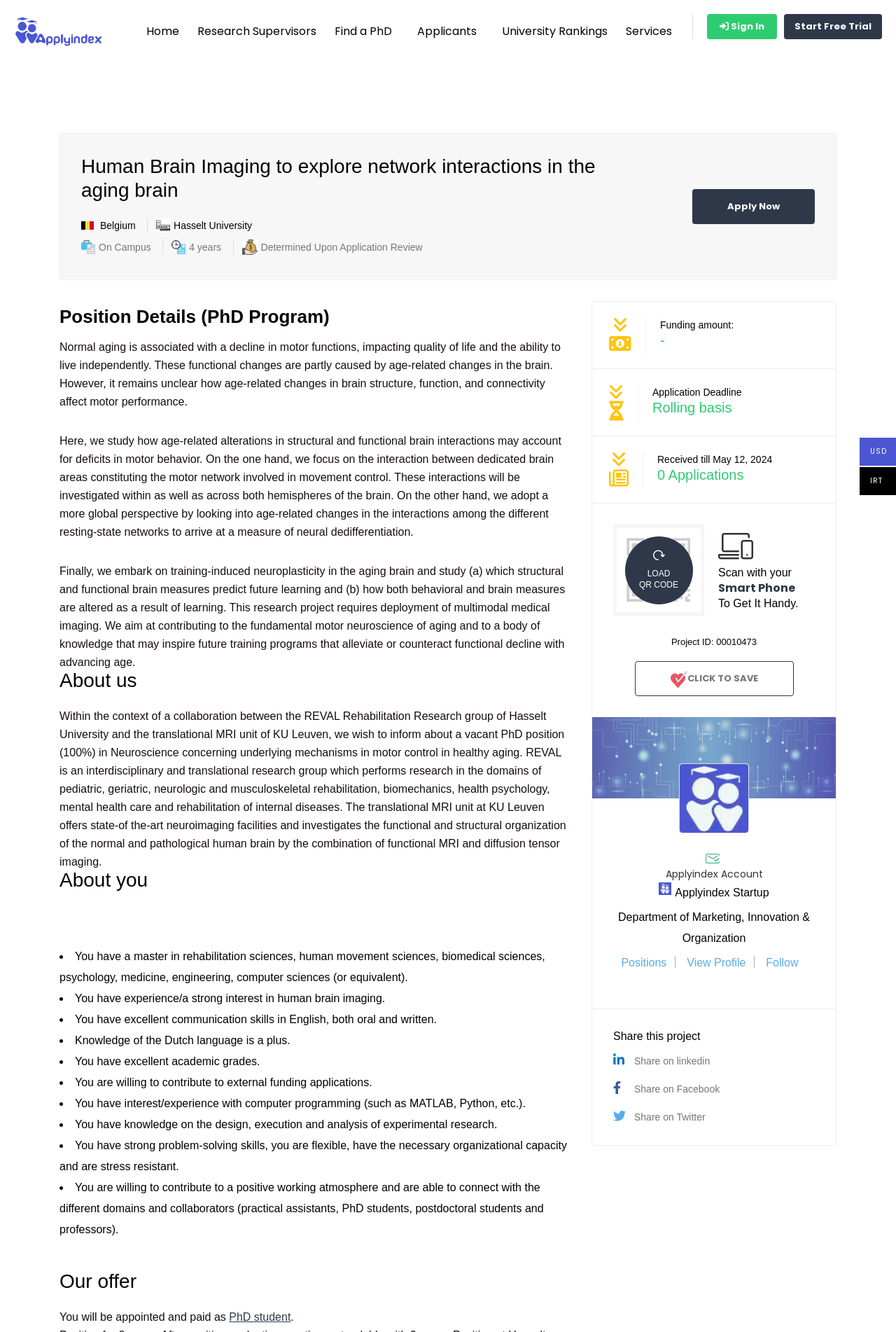Pinpoint the bounding box coordinates of the clickable element needed to complete the instruction: "View the 'Home' page". The coordinates should be provided as four float numbers between 0 and 1: [left, top, right, bottom].

[0.153, 0.011, 0.21, 0.037]